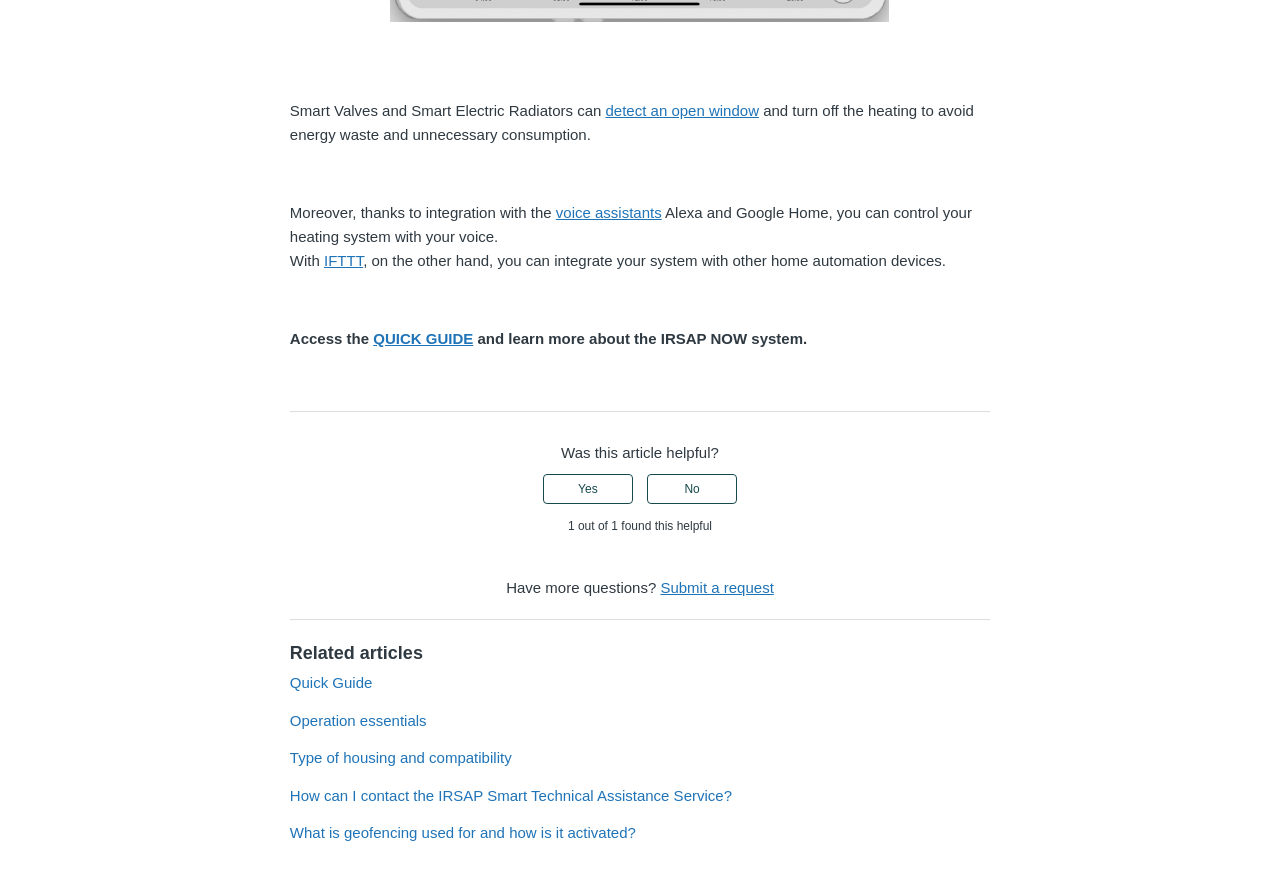Determine the bounding box coordinates of the region that needs to be clicked to achieve the task: "Click the link to access the QUICK GUIDE".

[0.292, 0.371, 0.37, 0.39]